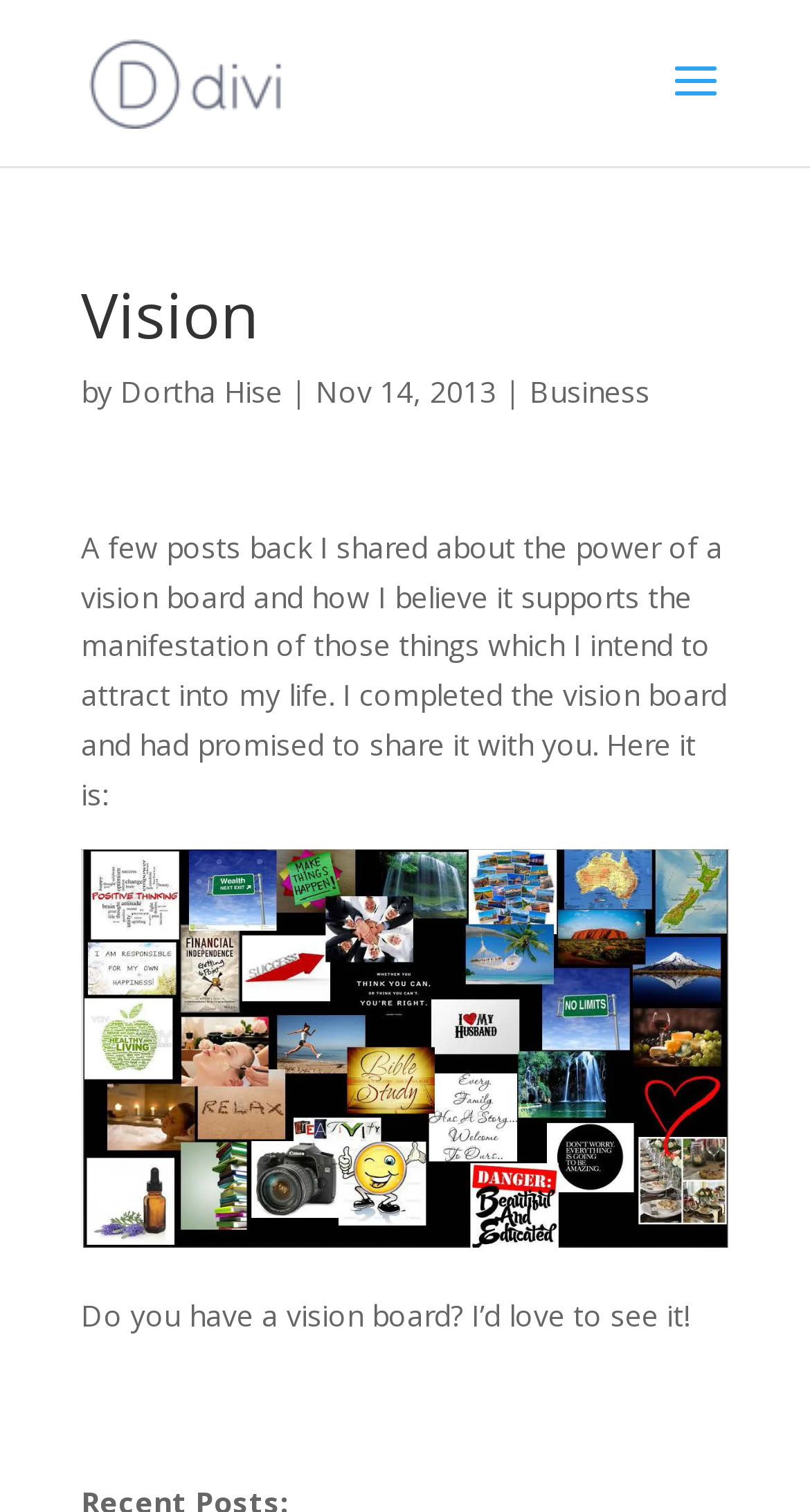What is the date of the post?
Please provide a detailed and thorough answer to the question.

I found the date of the post by looking at the article section, where it says 'Nov 14, 2013'.